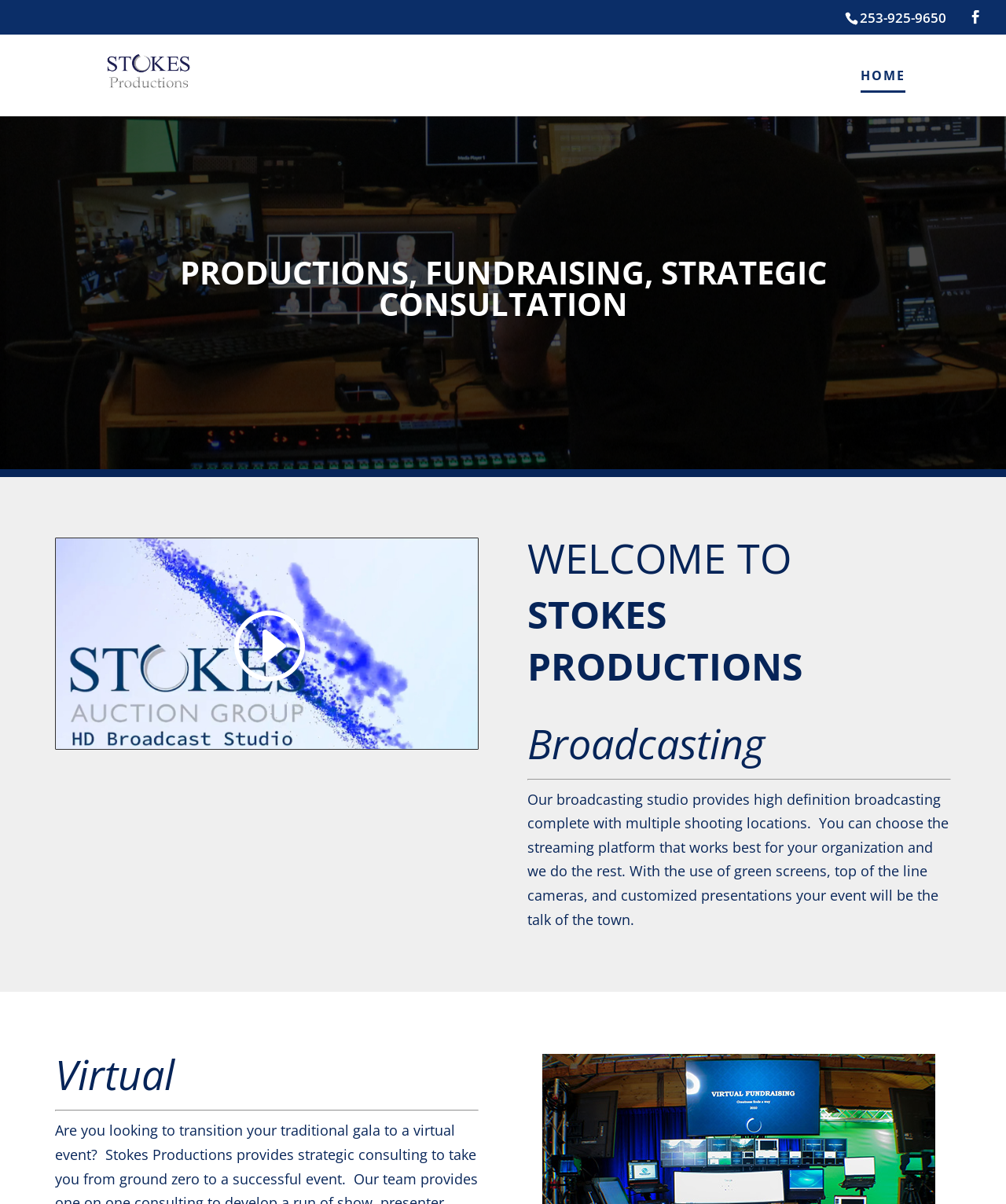Using the webpage screenshot and the element description alt="Stokes Productions", determine the bounding box coordinates. Specify the coordinates in the format (top-left x, top-left y, bottom-right x, bottom-right y) with values ranging from 0 to 1.

[0.104, 0.053, 0.218, 0.069]